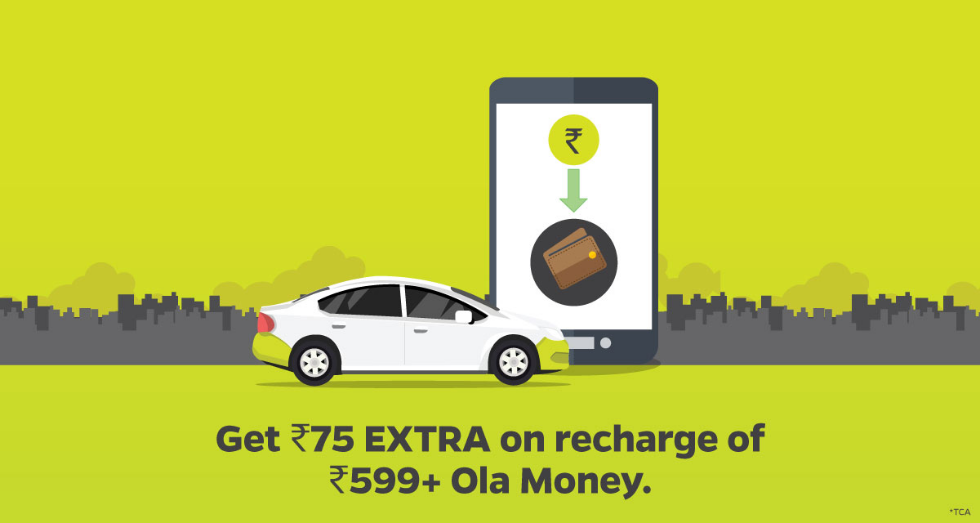Create an extensive caption that includes all significant details of the image.

This vibrant promotional image highlights an offer for Ola Money users, showcasing a white car parked beside a mobile phone graphic. The phone displays an upward dollar symbol with an arrow indicating money transfer, symbolizing the recharge process. The bright yellow background enhances the attention-grabbing message: "Get ₹75 EXTRA on recharge of ₹599+ Ola Money," positioned boldly beneath the imagery. This visual captures the essence of convenience and savings, inviting users to take advantage of the limited-time offer.